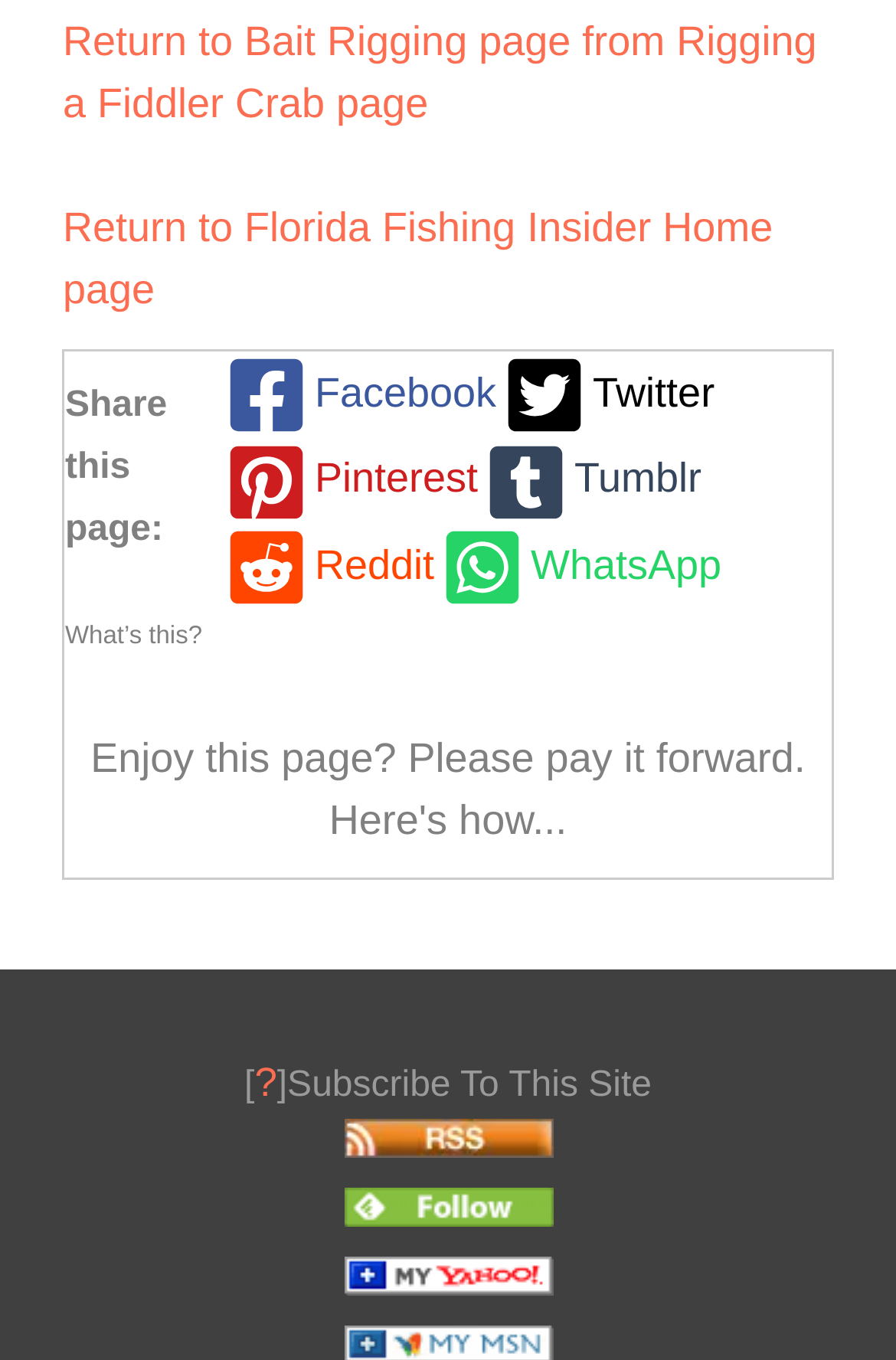Using the details in the image, give a detailed response to the question below:
What is the layout of the social media links?

The social media links are arranged horizontally, as their x-coordinates are different but y-coordinates are similar, indicating that they are placed side by side.